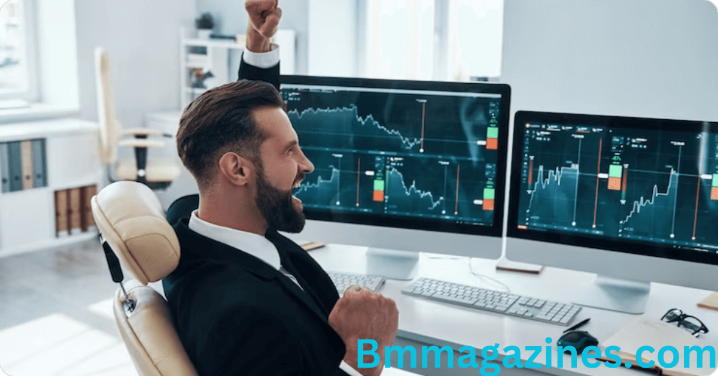What is the office environment like?
Give a detailed explanation using the information visible in the image.

The office environment is described as bright and well-lit, with a minimalistic decor that complements the atmosphere of achievement and professional success, suggesting a modern and sleek workspace.